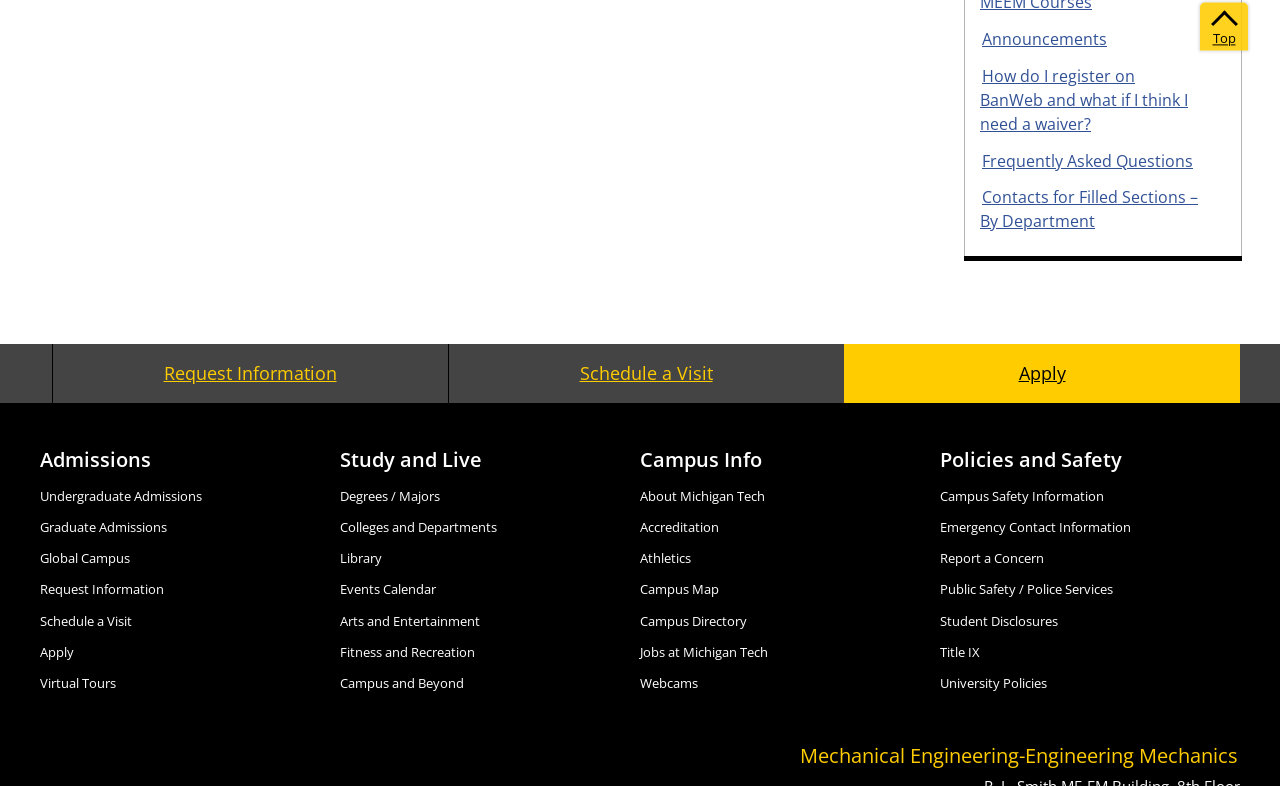Answer briefly with one word or phrase:
How many links are under 'Admissions'?

6